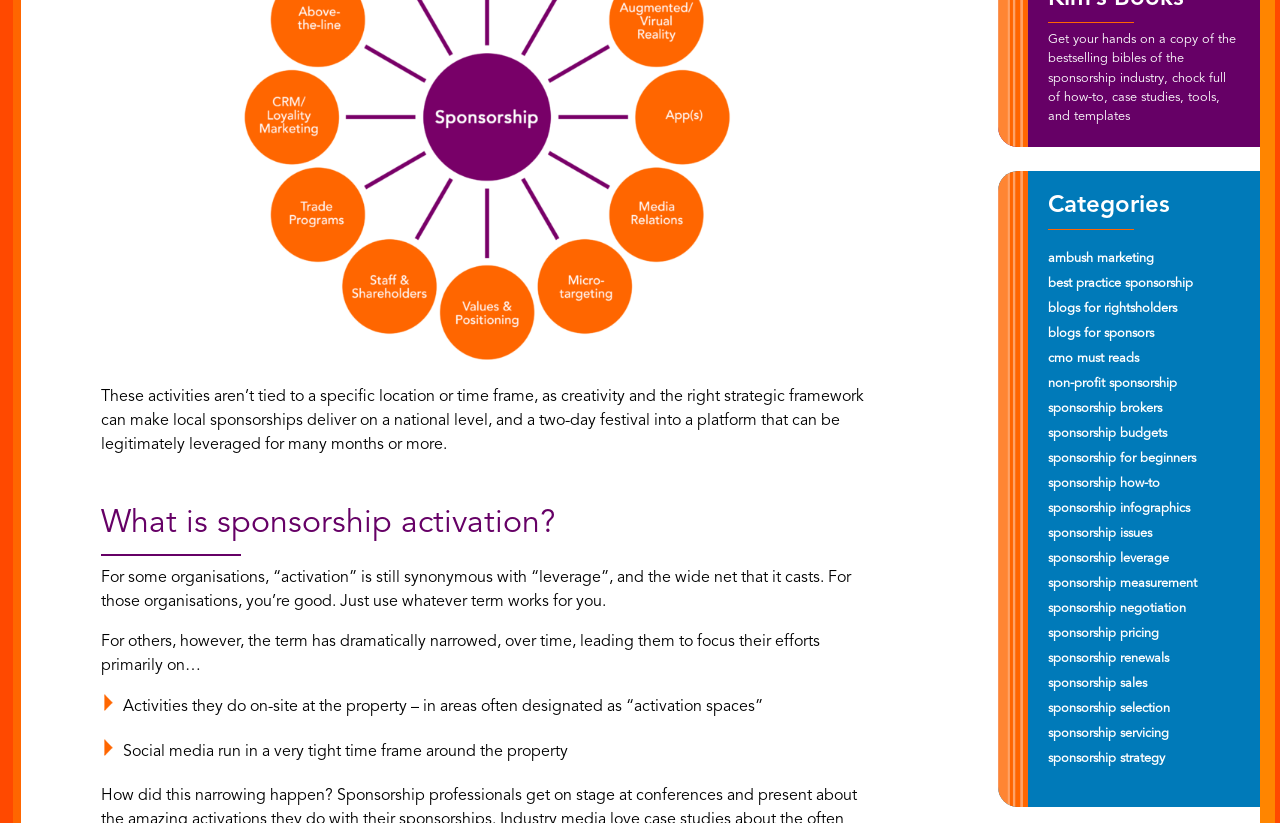Determine the bounding box coordinates of the section to be clicked to follow the instruction: "Click on 'sponsorship for beginners'". The coordinates should be given as four float numbers between 0 and 1, formatted as [left, top, right, bottom].

[0.819, 0.55, 0.934, 0.565]